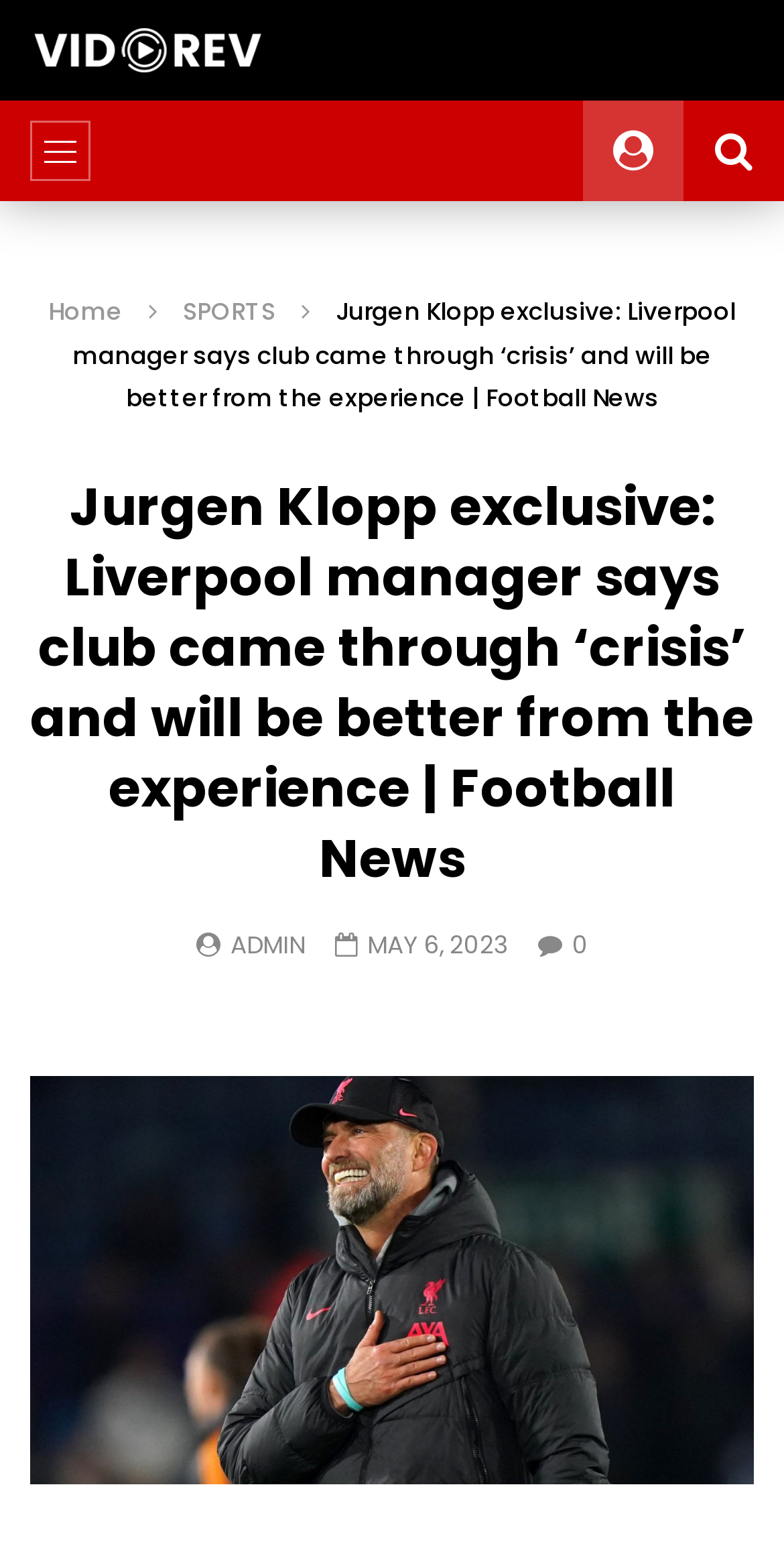Find the bounding box coordinates for the HTML element described as: "title="HipHopMeasure"". The coordinates should consist of four float values between 0 and 1, i.e., [left, top, right, bottom].

[0.038, 0.018, 0.338, 0.047]